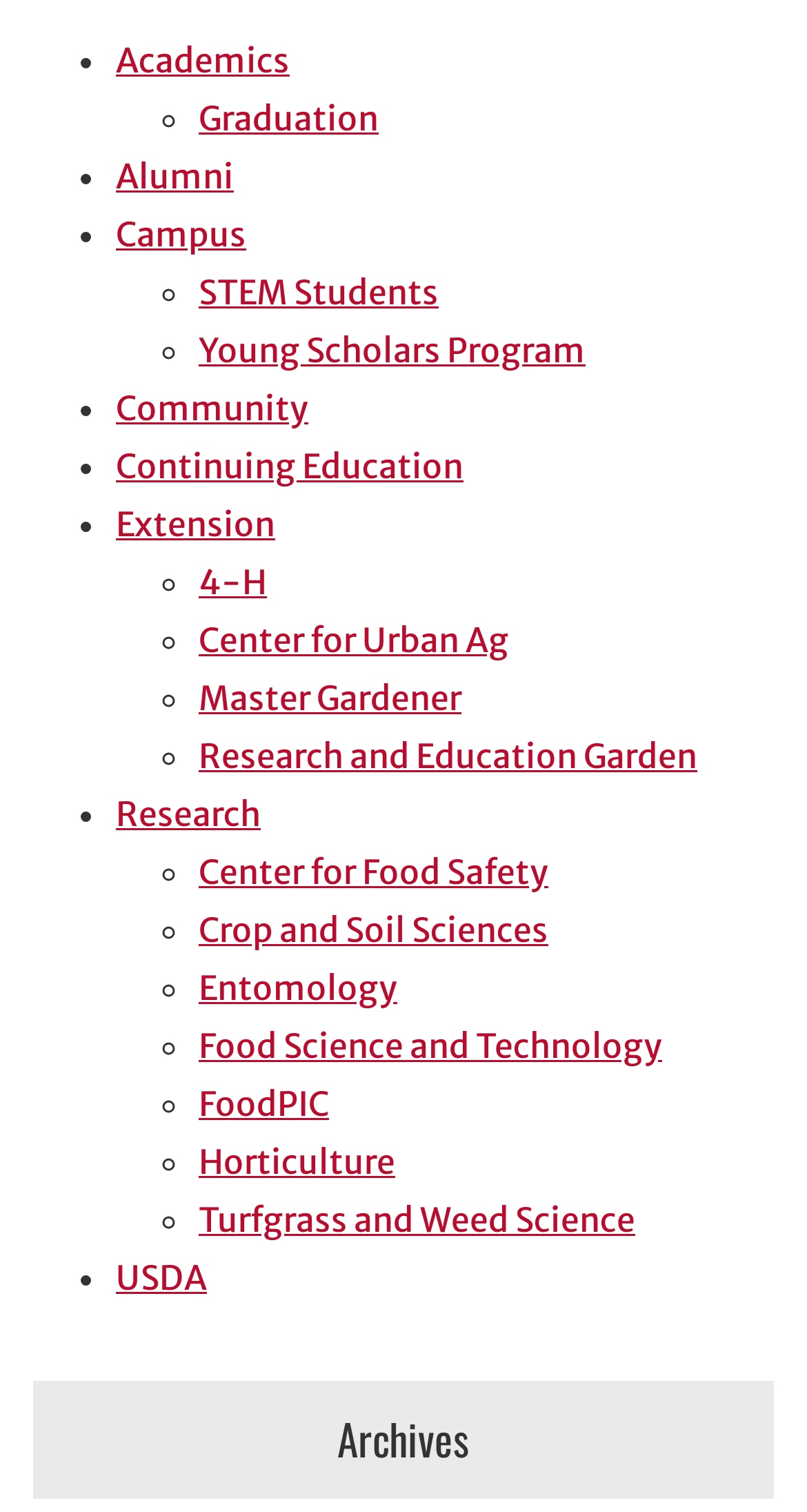What is the last link on the webpage?
Refer to the image and give a detailed answer to the query.

The last link on the webpage is 'USDA' which is located at the bottom-left corner of the webpage, indicated by the list marker '•' and has a bounding box coordinate of [0.144, 0.832, 0.256, 0.859].